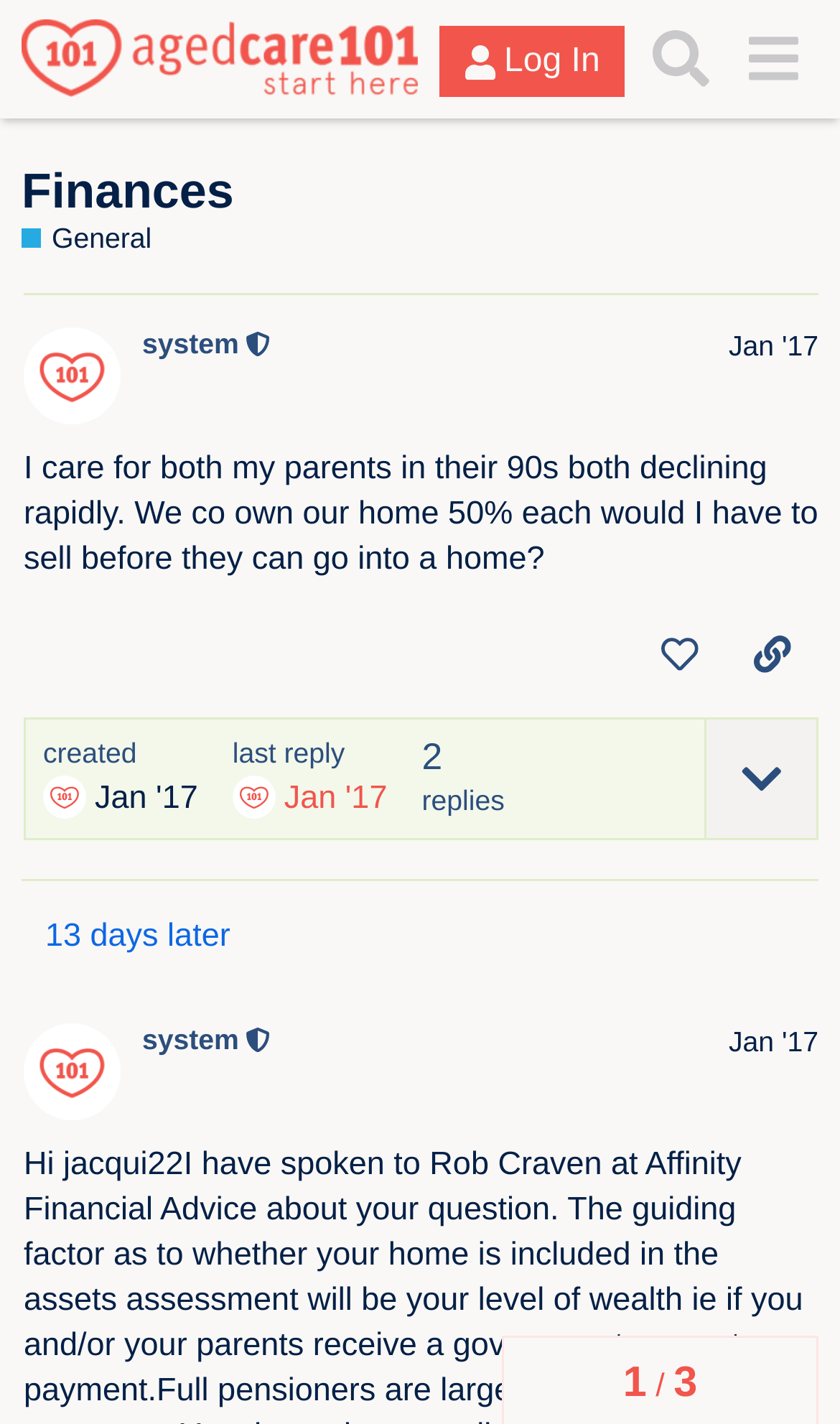How many replies are there to the post?
Refer to the screenshot and deliver a thorough answer to the question presented.

The number of replies to the post can be determined by looking at the text 'replies' and the subsequent post, which indicates that there is one reply to the original post.